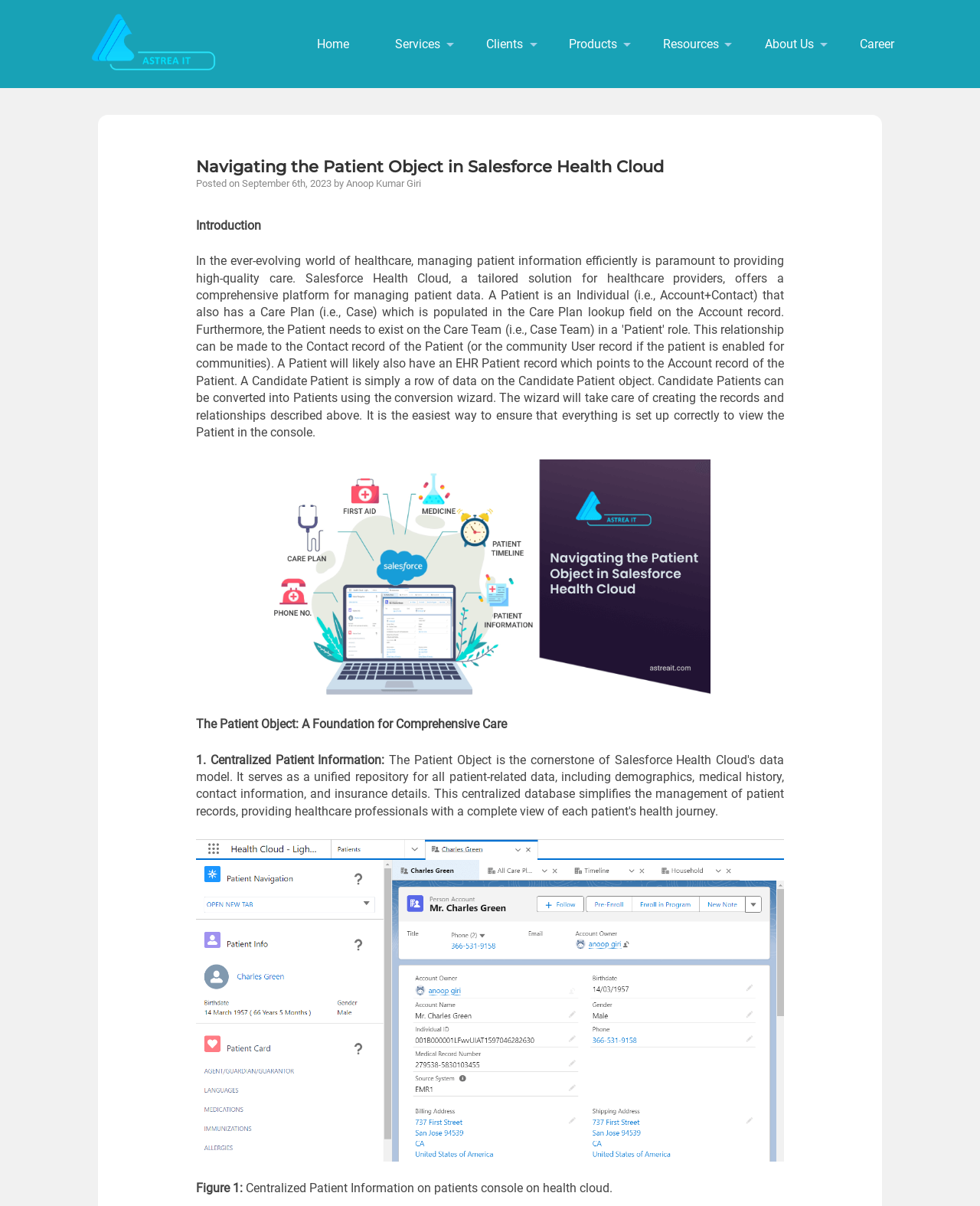Provide your answer to the question using just one word or phrase: Who is the author of the article?

Anoop Kumar Giri